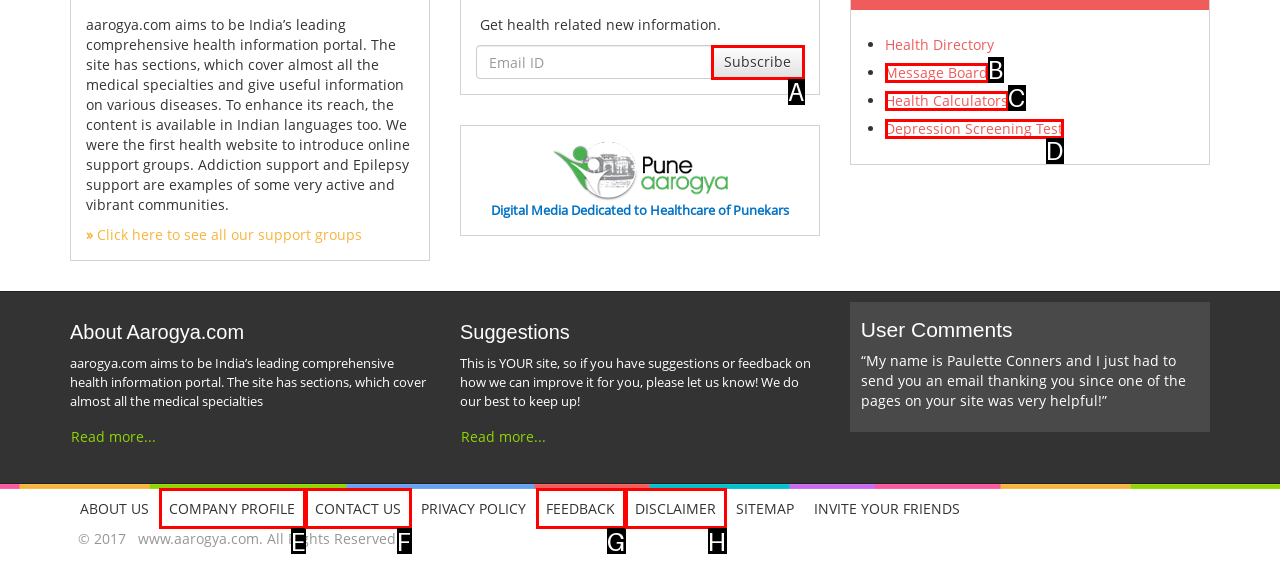Determine the HTML element that best aligns with the description: Depression Screening Test
Answer with the appropriate letter from the listed options.

D